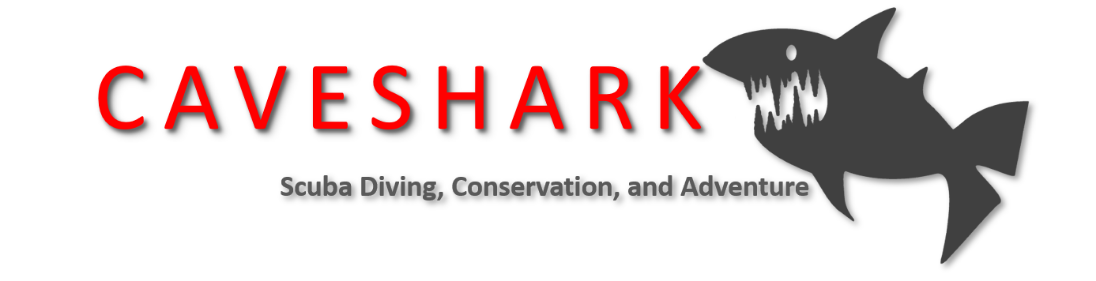Present an elaborate depiction of the scene captured in the image.

The image presents the logo of CaveShark, which is prominently displayed with bold red lettering against a white background. The word "CAVESHARK" stands out clearly, emphasizing the brand’s name, while the additional text below reads "Scuba Diving, Conservation, and Adventure," capturing the essence of the organization’s mission. A stylized shark silhouette accompanies the text, reinforcing the theme of aquatic exploration. This visual effectively communicates the adventurous spirit and commitment to marine conservation that CaveShark represents.